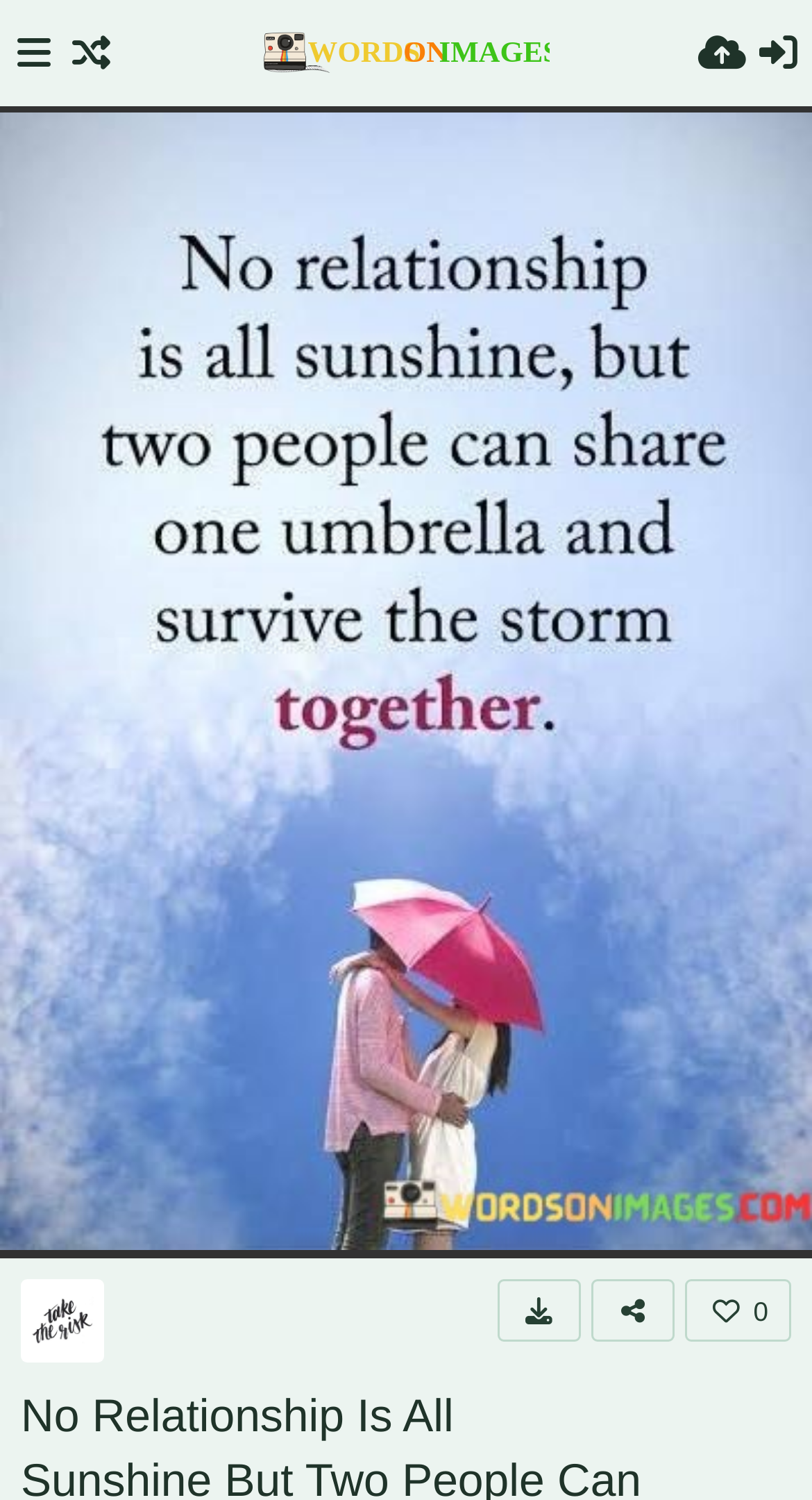What does the image of two people sharing one umbrella represent?
Using the visual information, answer the question in a single word or phrase.

Bond grows stronger